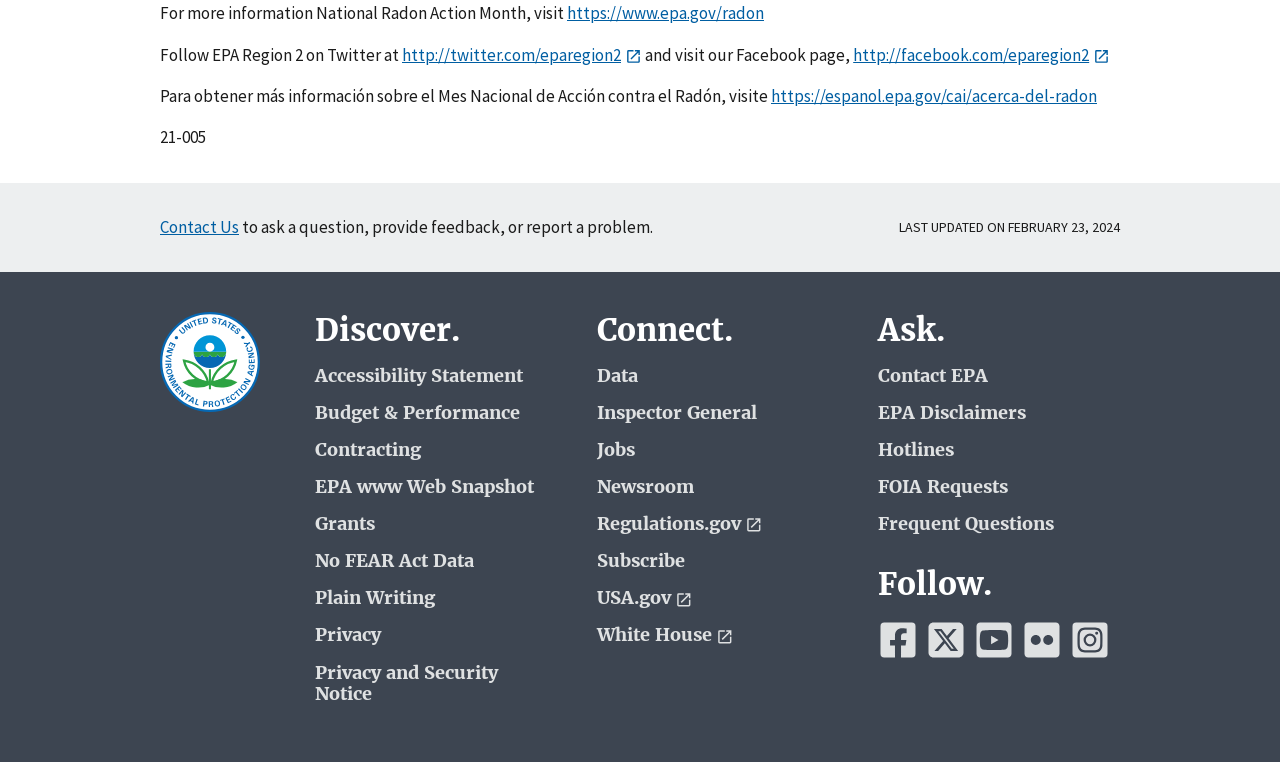Can you find the bounding box coordinates for the element that needs to be clicked to execute this instruction: "Visit the EPA Region 2 Twitter page"? The coordinates should be given as four float numbers between 0 and 1, i.e., [left, top, right, bottom].

[0.314, 0.057, 0.502, 0.086]